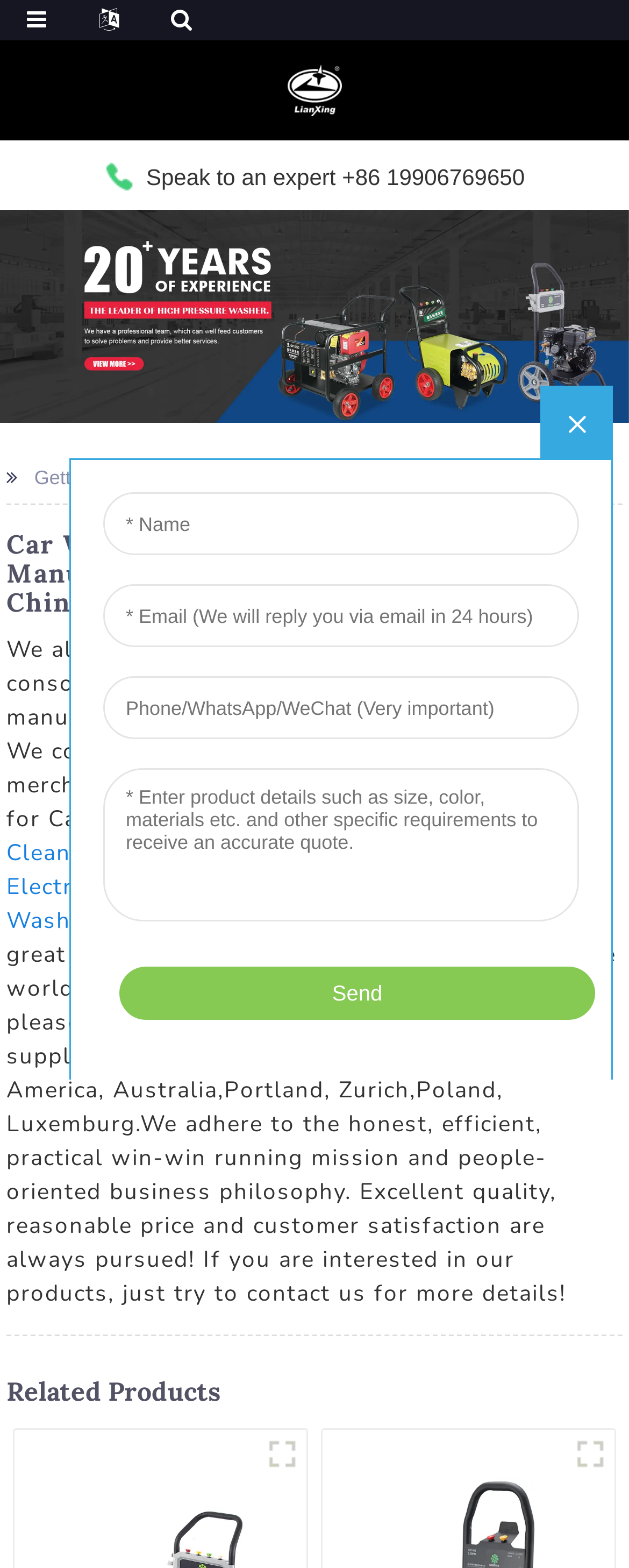With reference to the image, please provide a detailed answer to the following question: What products are offered?

The webpage offers various products related to Car Washer Washing Machine, including High Pressure Cleaning Machine Electric, Jet Pressure Washer, Electric Pressure Car Washing Machine, and Pressure Washing Machine, as shown in the links on the webpage.